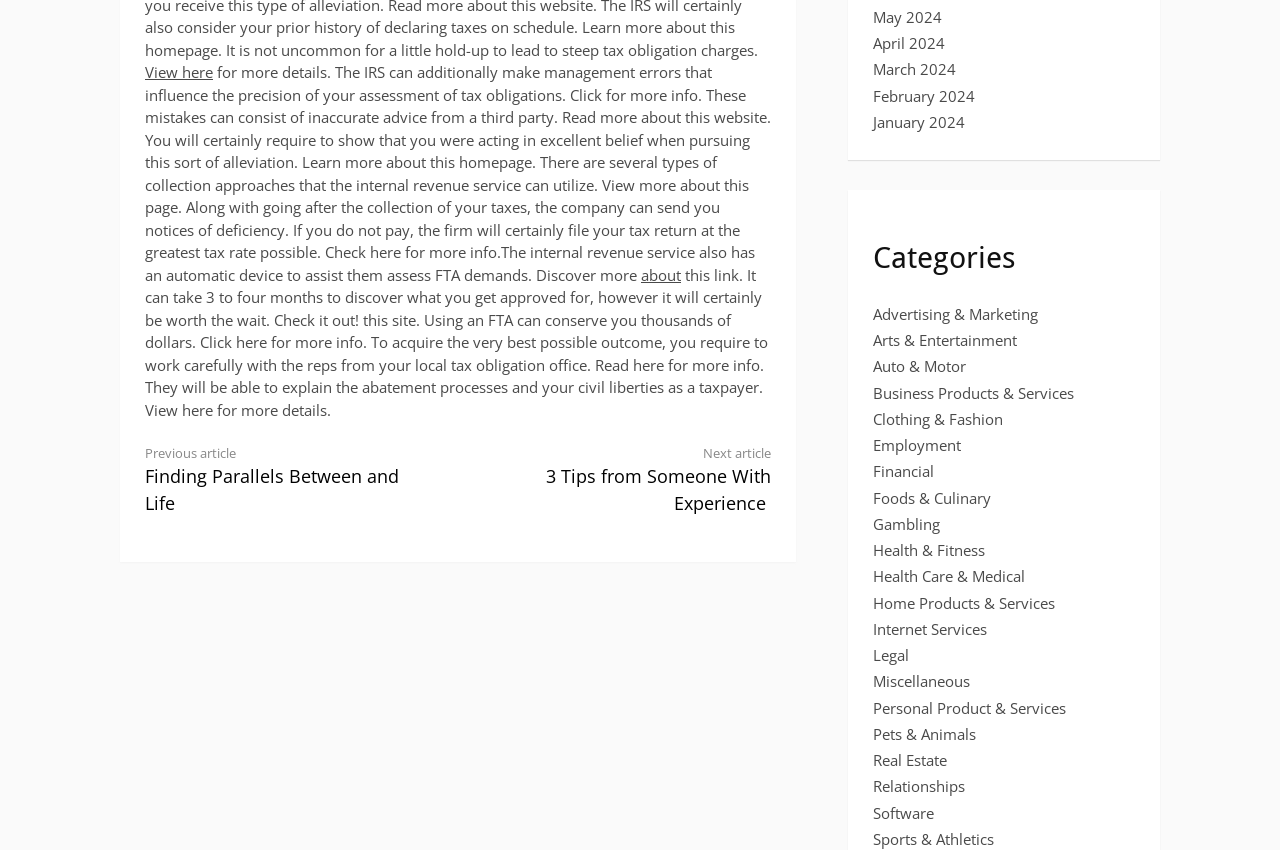Pinpoint the bounding box coordinates of the area that should be clicked to complete the following instruction: "View articles from May 2024". The coordinates must be given as four float numbers between 0 and 1, i.e., [left, top, right, bottom].

[0.682, 0.008, 0.736, 0.032]